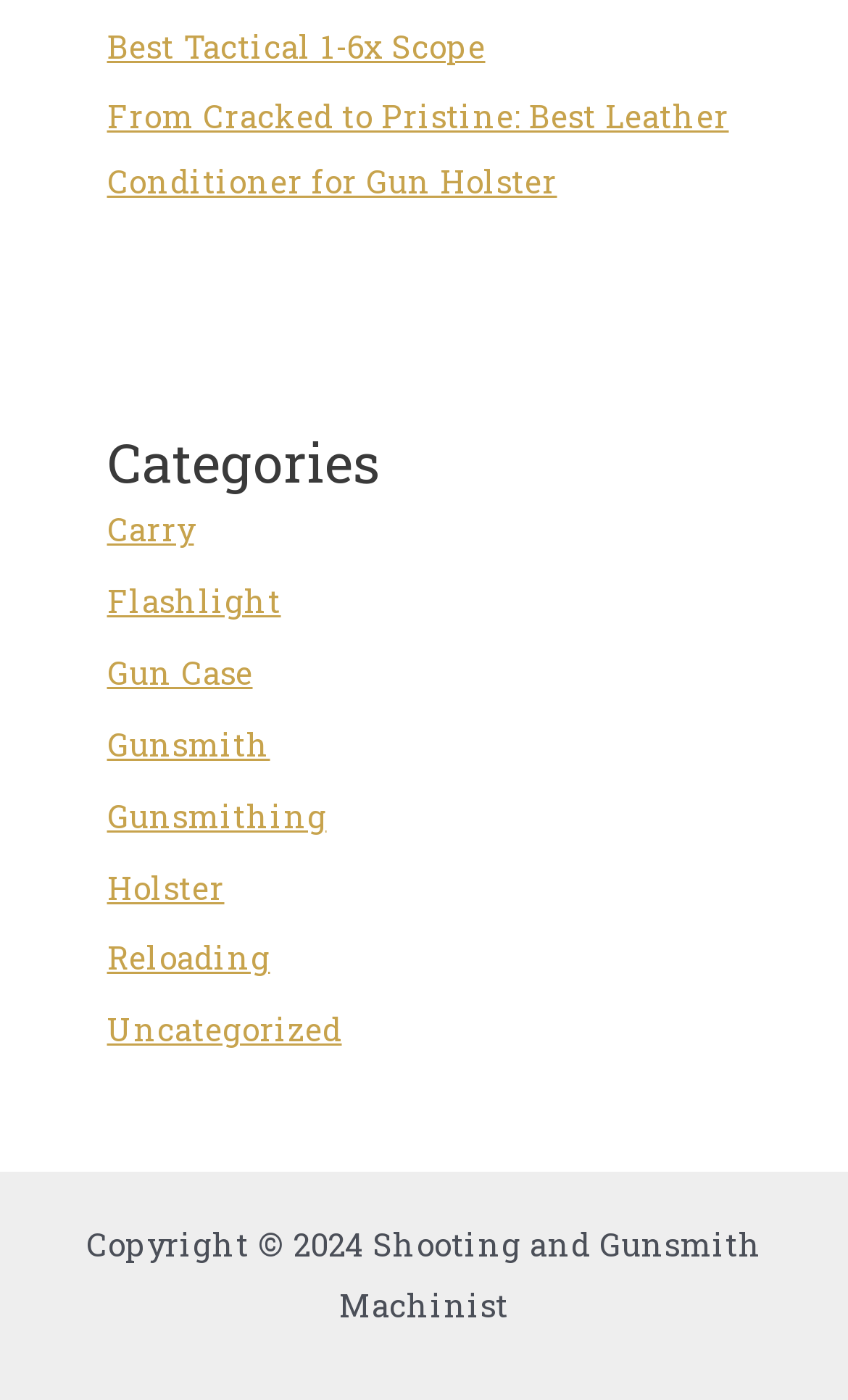Can you look at the image and give a comprehensive answer to the question:
What categories are available on this website?

By examining the links under the 'Categories' heading, I can see that there are 9 categories available on this website, namely 'Carry', 'Flashlight', 'Gun Case', 'Gunsmith', 'Gunsmithing', 'Holster', 'Reloading', and 'Uncategorized'.